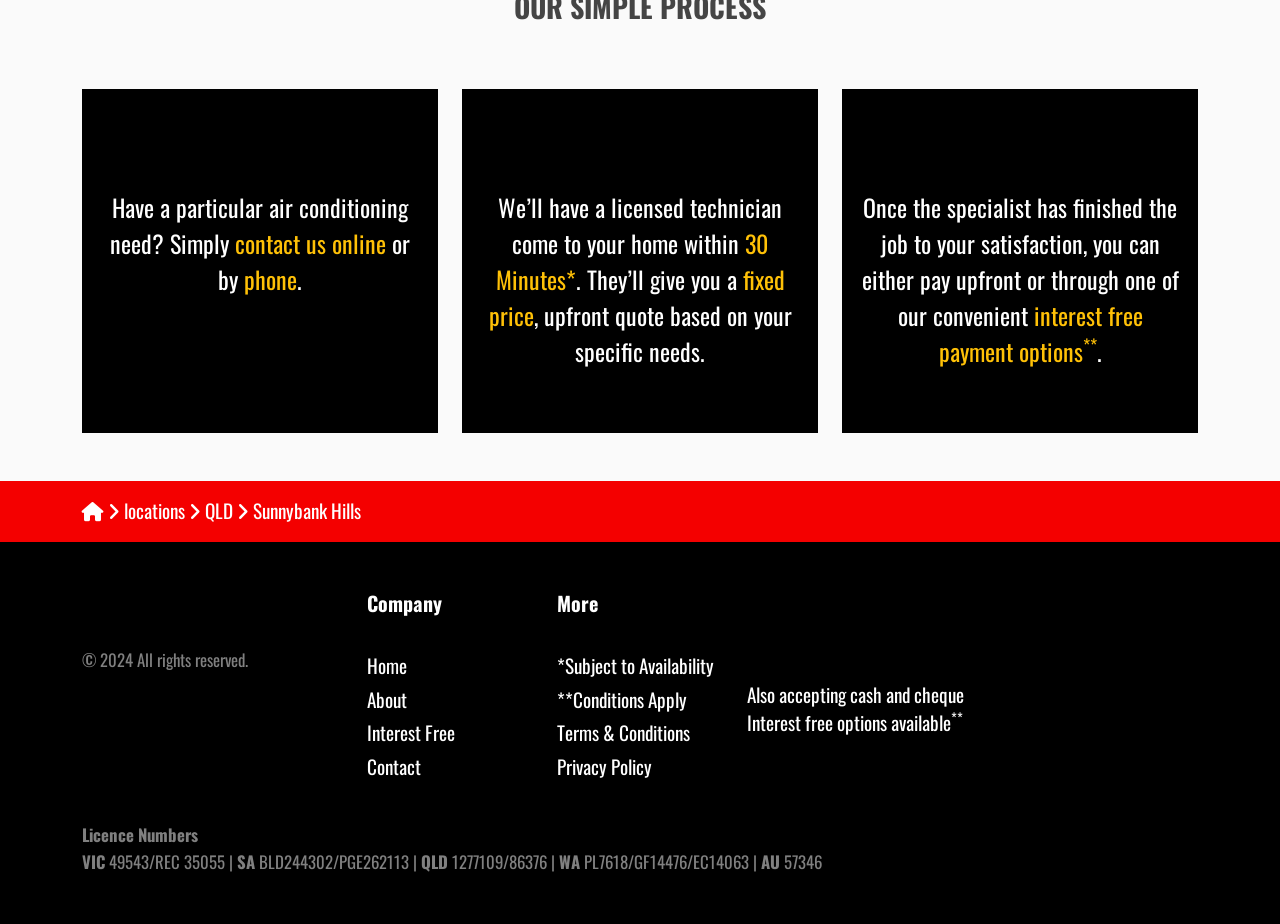Based on the image, please respond to the question with as much detail as possible:
What is the company's air conditioning service promise?

The company promises to provide air conditioning services at the same price even after hours, as indicated by the repeated image and text 'Same Price After Hours' on the webpage.